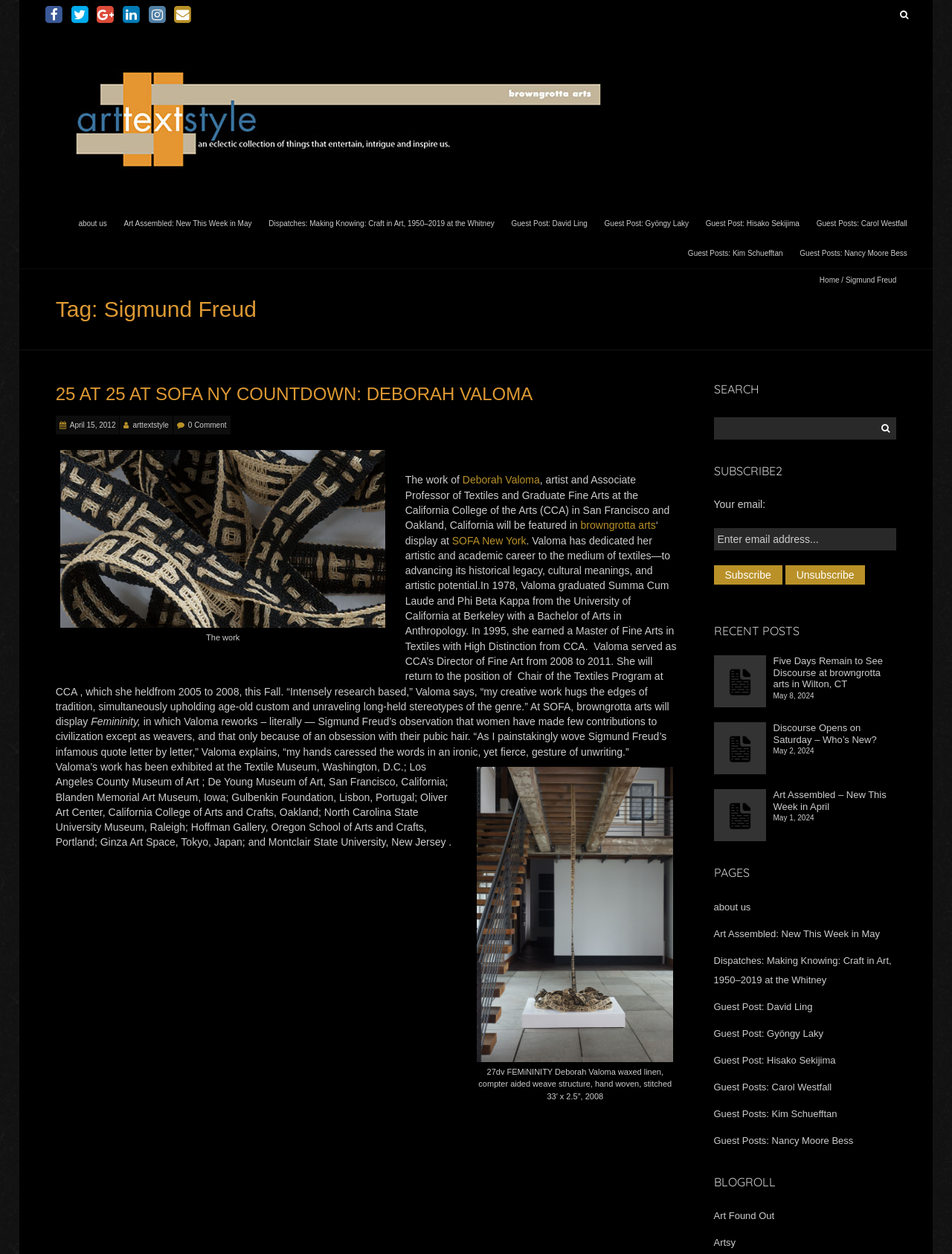Identify the coordinates of the bounding box for the element that must be clicked to accomplish the instruction: "Visit the arttextstyle website".

[0.058, 0.037, 0.652, 0.047]